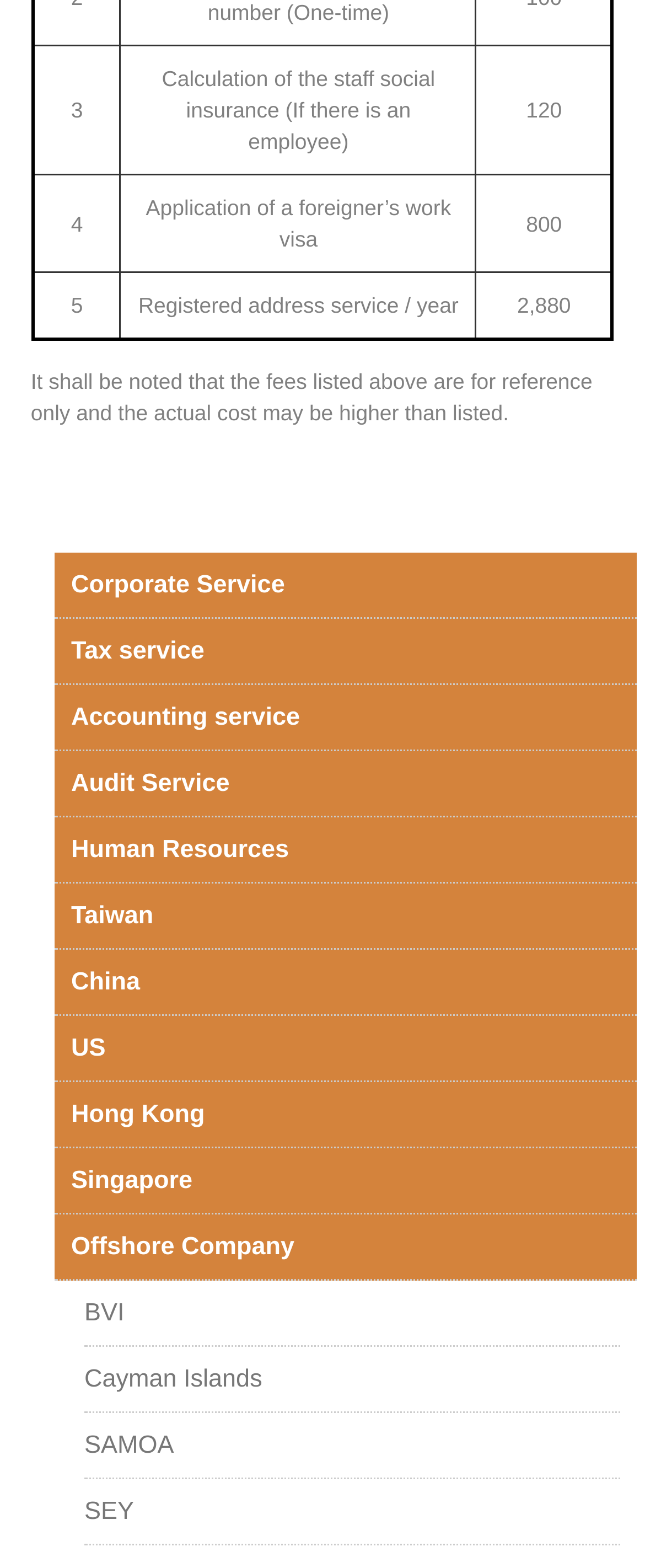Determine the bounding box coordinates of the area to click in order to meet this instruction: "Click on Taiwan".

[0.085, 0.563, 0.987, 0.606]